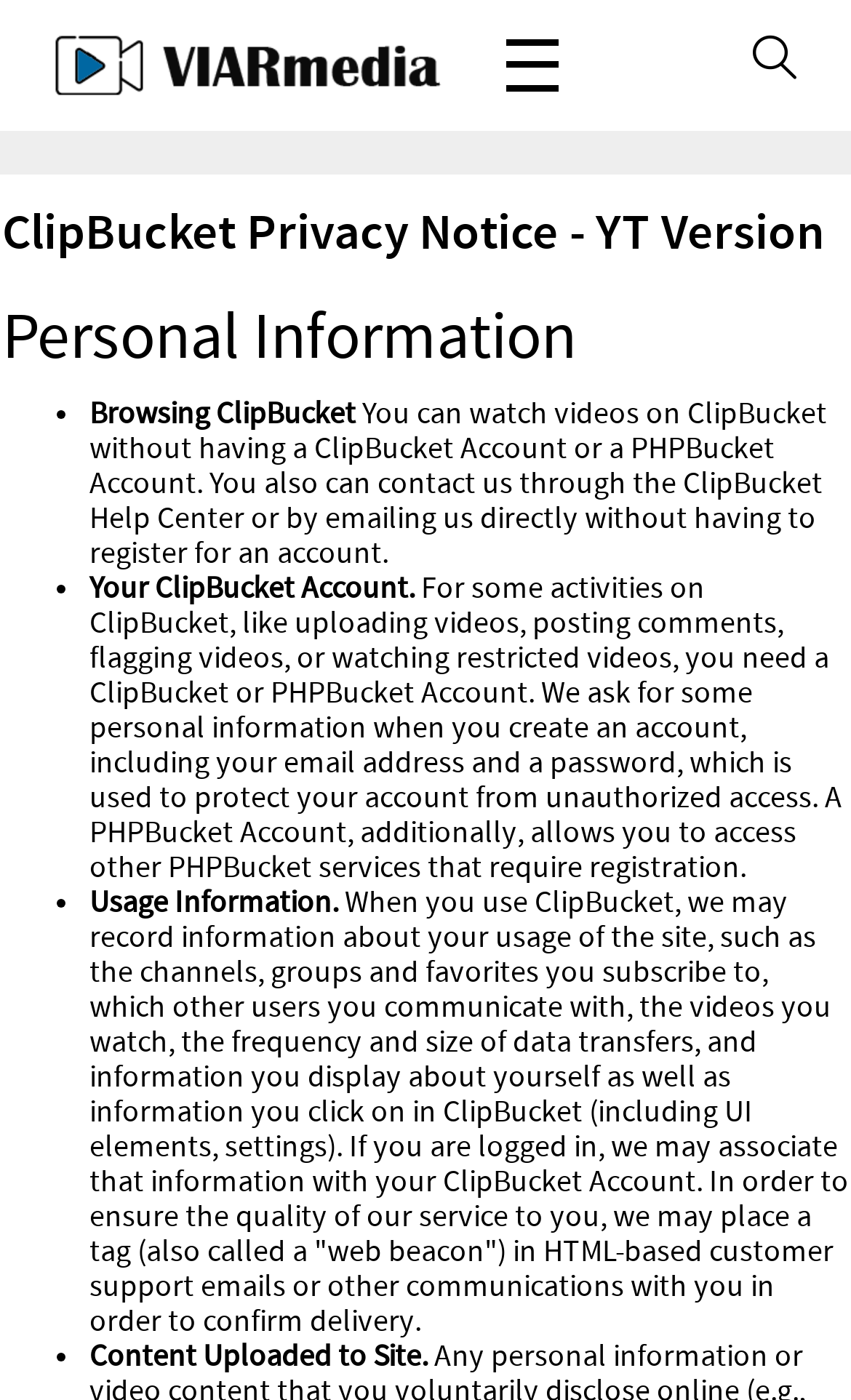Provide the bounding box coordinates, formatted as (top-left x, top-left y, bottom-right x, bottom-right y), with all values being floating point numbers between 0 and 1. Identify the bounding box of the UI element that matches the description: parent_node: Menu

[0.872, 0.016, 0.949, 0.062]